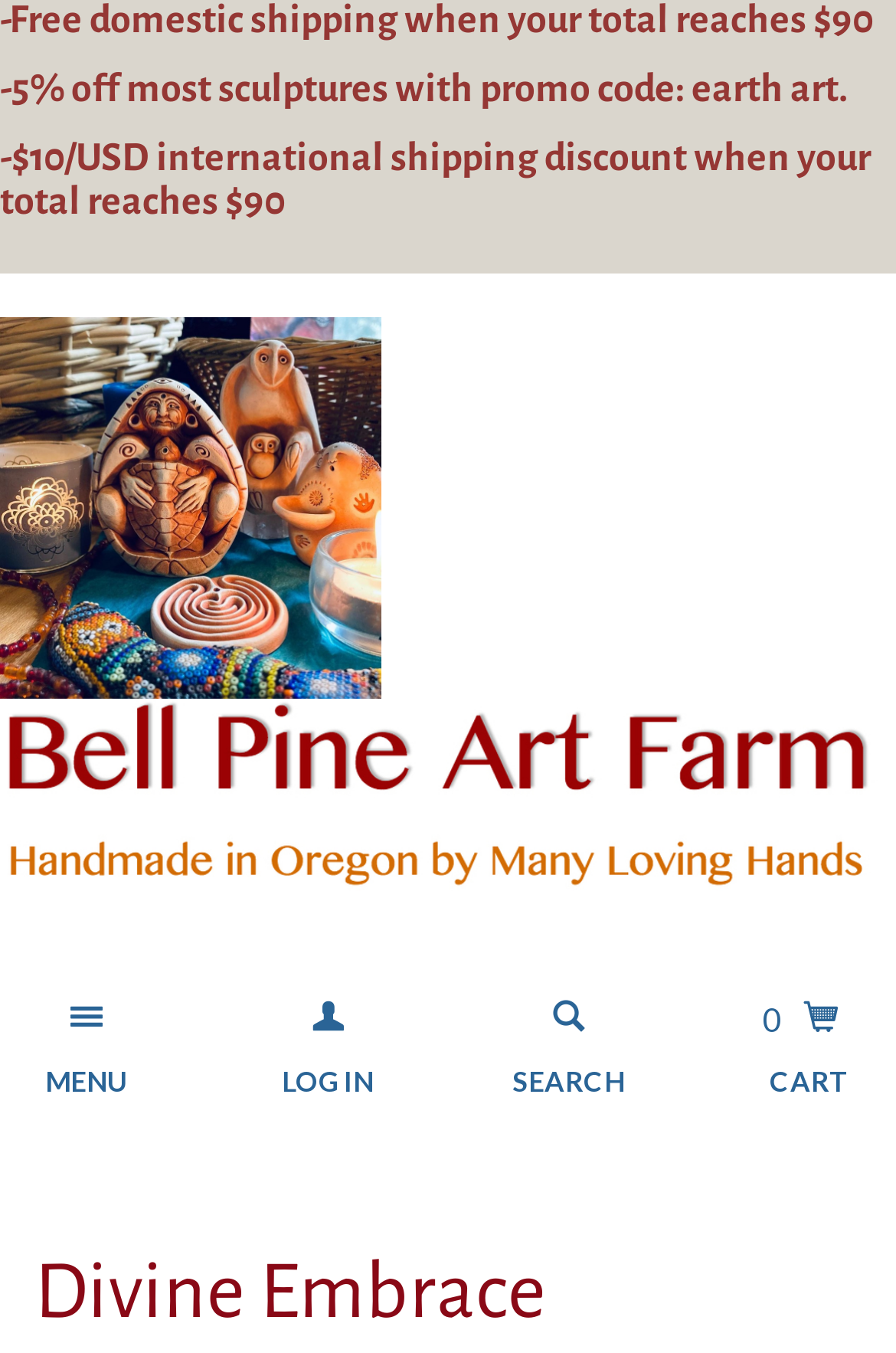Construct a comprehensive caption that outlines the webpage's structure and content.

This webpage appears to be an e-commerce site, specifically a product page for a sculpture called "Divine Embrace". At the top of the page, there are three promotional messages: one offering free domestic shipping on orders over $90, another offering a 5% discount on most sculptures with a promo code, and a third offering a $10 international shipping discount on orders over $90. 

Below these messages, there is a large image of the sculpture, which takes up most of the width of the page. The image is divided into two parts, with a smaller image on the left and a larger one on the right. 

On the top right side of the page, there is a navigation menu with buttons and links for logging in, searching, and viewing the shopping cart. The menu is compact, with each item positioned closely together.

At the very bottom of the page, the title "Divine Embrace" is prominently displayed in a large font, likely serving as the product title or heading.